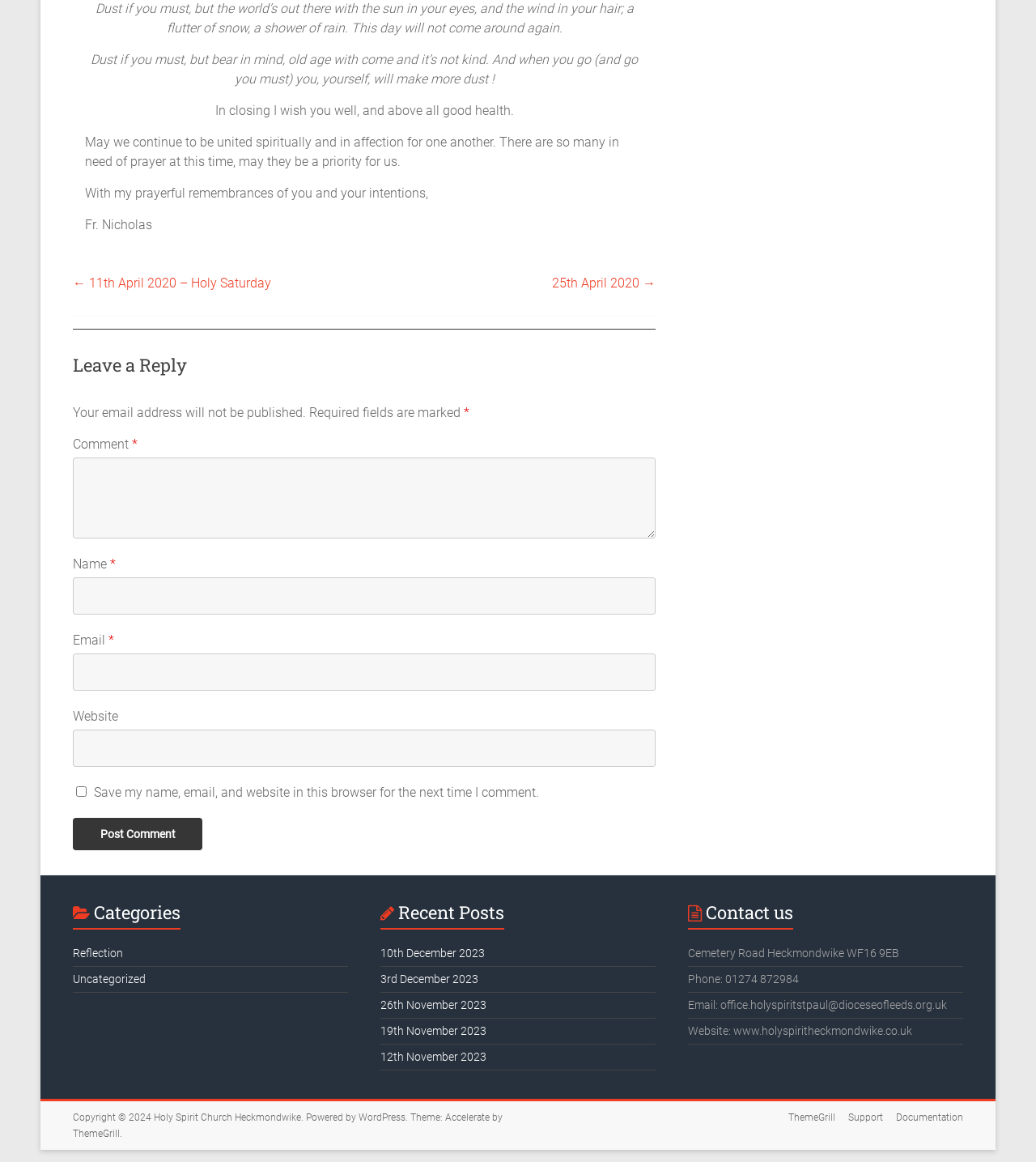Give a one-word or one-phrase response to the question:
What is the address of the Holy Spirit Church?

Cemetery Road Heckmondwike WF16 9EB